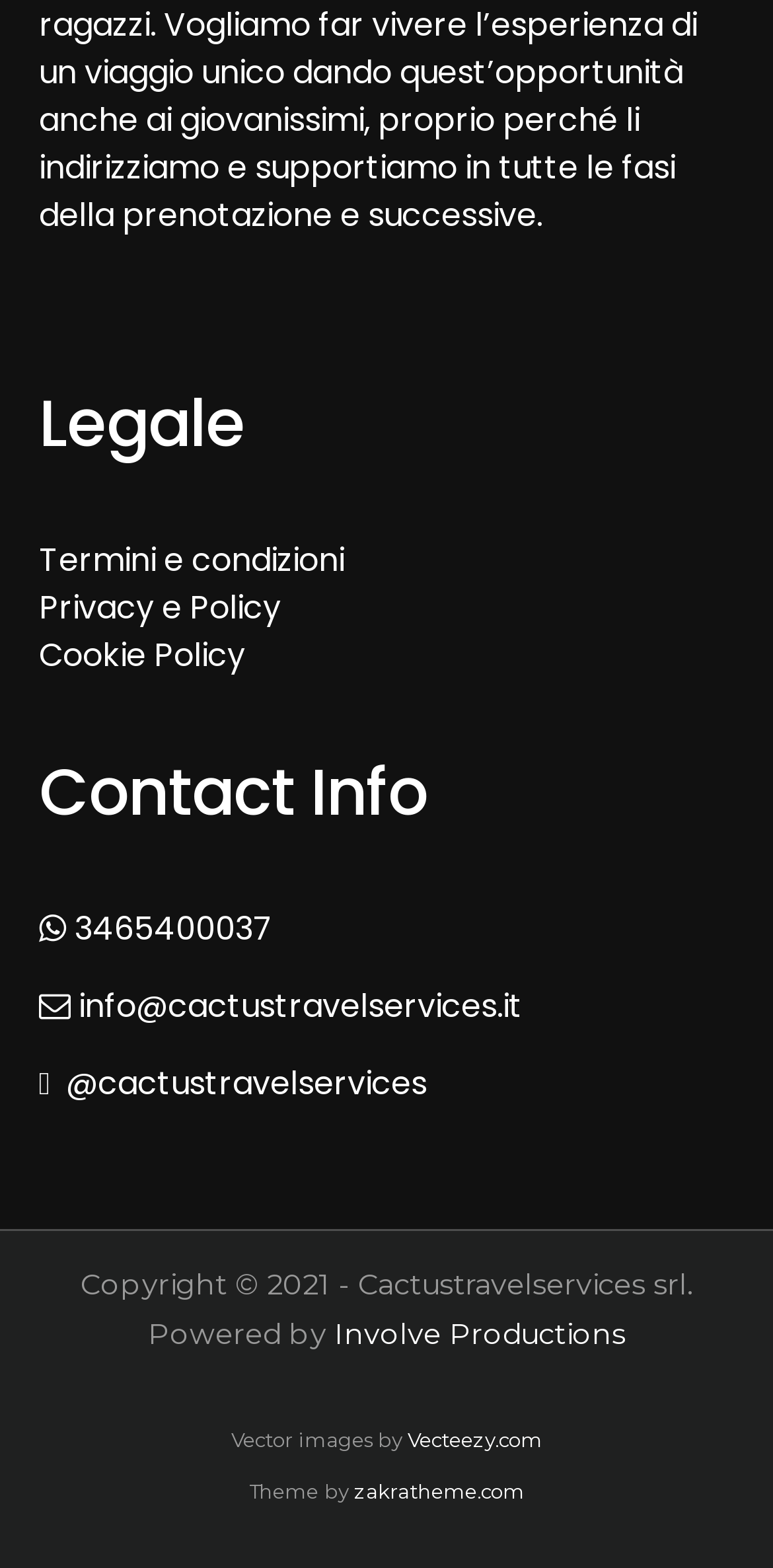Find the bounding box coordinates for the element that must be clicked to complete the instruction: "Send an email to info@cactustravelservices.it". The coordinates should be four float numbers between 0 and 1, indicated as [left, top, right, bottom].

[0.091, 0.627, 0.676, 0.656]